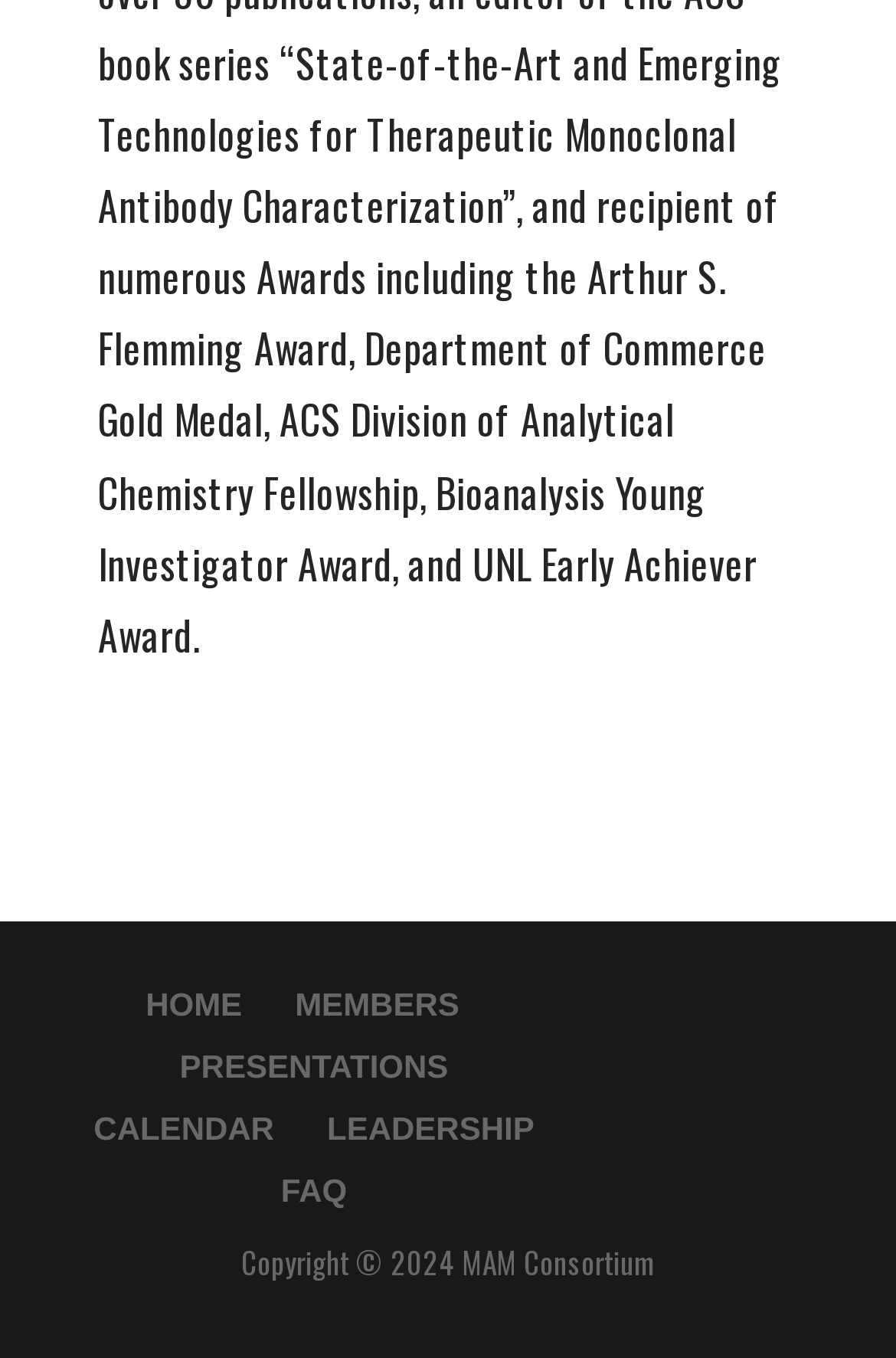Provide your answer to the question using just one word or phrase: How many elements are in the footer?

1